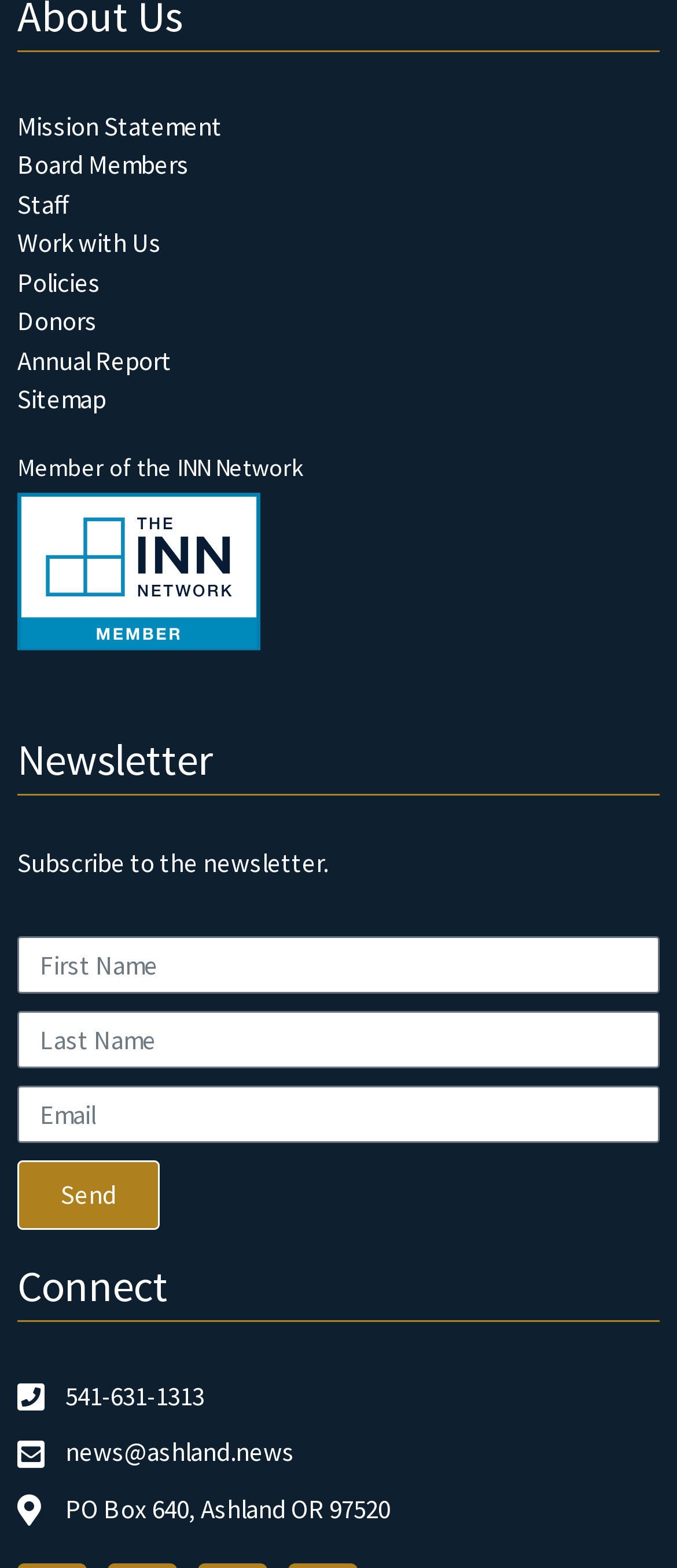Give a one-word or one-phrase response to the question:
How many ways are there to contact the organization?

3